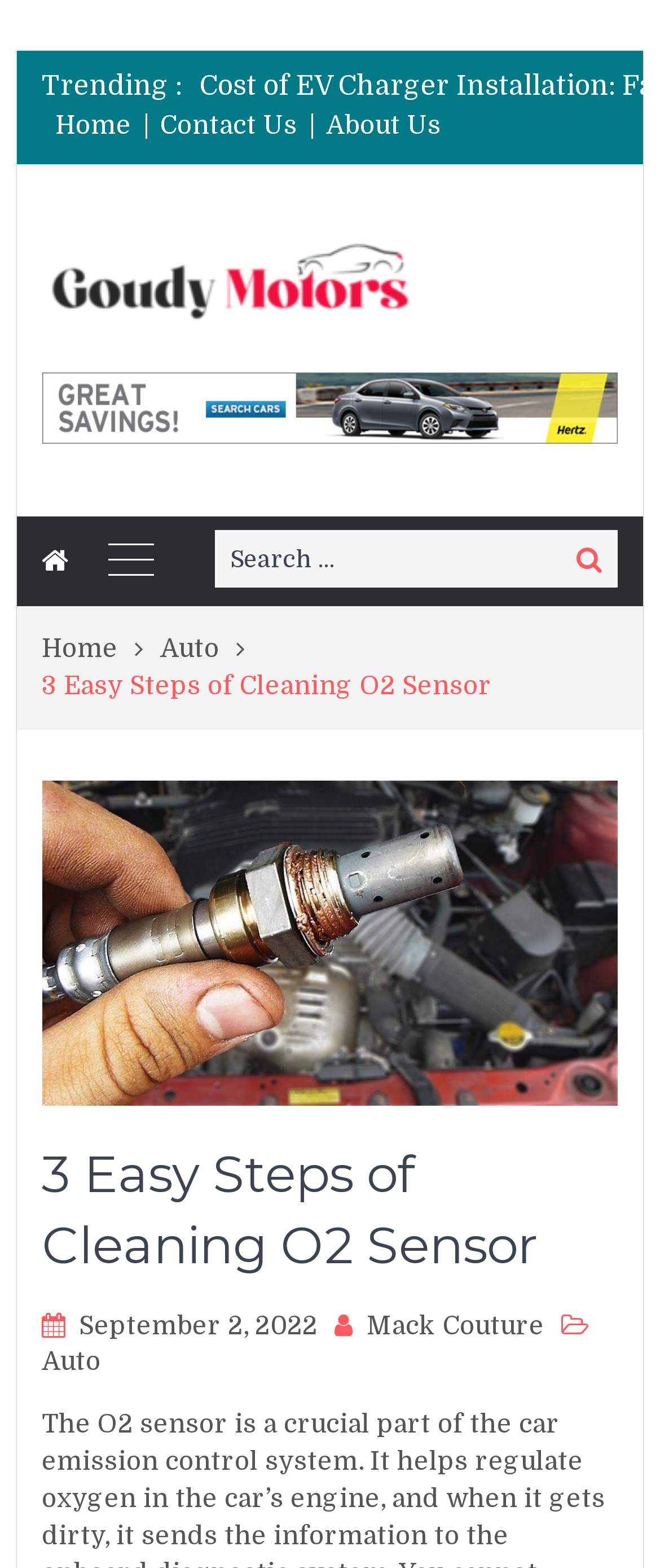Given the element description "Auto" in the screenshot, predict the bounding box coordinates of that UI element.

[0.063, 0.858, 0.153, 0.877]